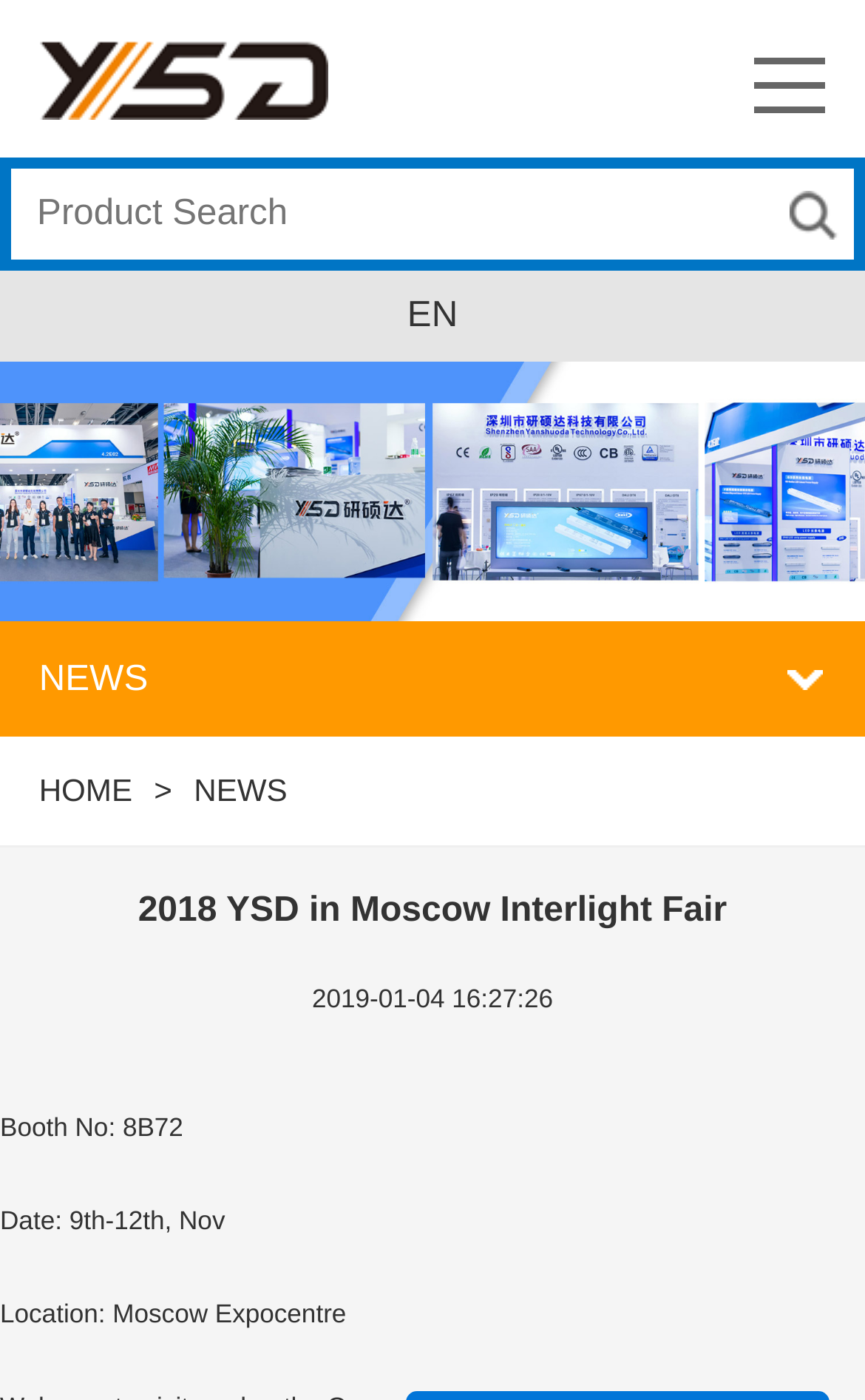Construct a comprehensive description capturing every detail on the webpage.

The webpage appears to be about Yanshuoda Technology Co., Ltd, a professional manufacturer of LED products. At the top left corner, there is a link to the company's homepage, accompanied by a small image of the company's logo. Next to the logo, there is a product search textbox with a button on the right side.

Below the search bar, there is a horizontal menu with links to different sections of the website, including "HOME" and "NEWS". The "NEWS" section is highlighted, indicating that it is the current page.

The main content of the page is about the company's participation in the 2018 Moscow Interlight Fair. There is a heading "NEWS" at the top, followed by a title "2018 YSD in Moscow Interlight Fair" and a date "2019-01-04 16:27:26". Below the title, there are three lines of text providing details about the event, including the booth number, date, and location.

Overall, the webpage has a simple and clean layout, with a focus on providing information about the company's event participation.